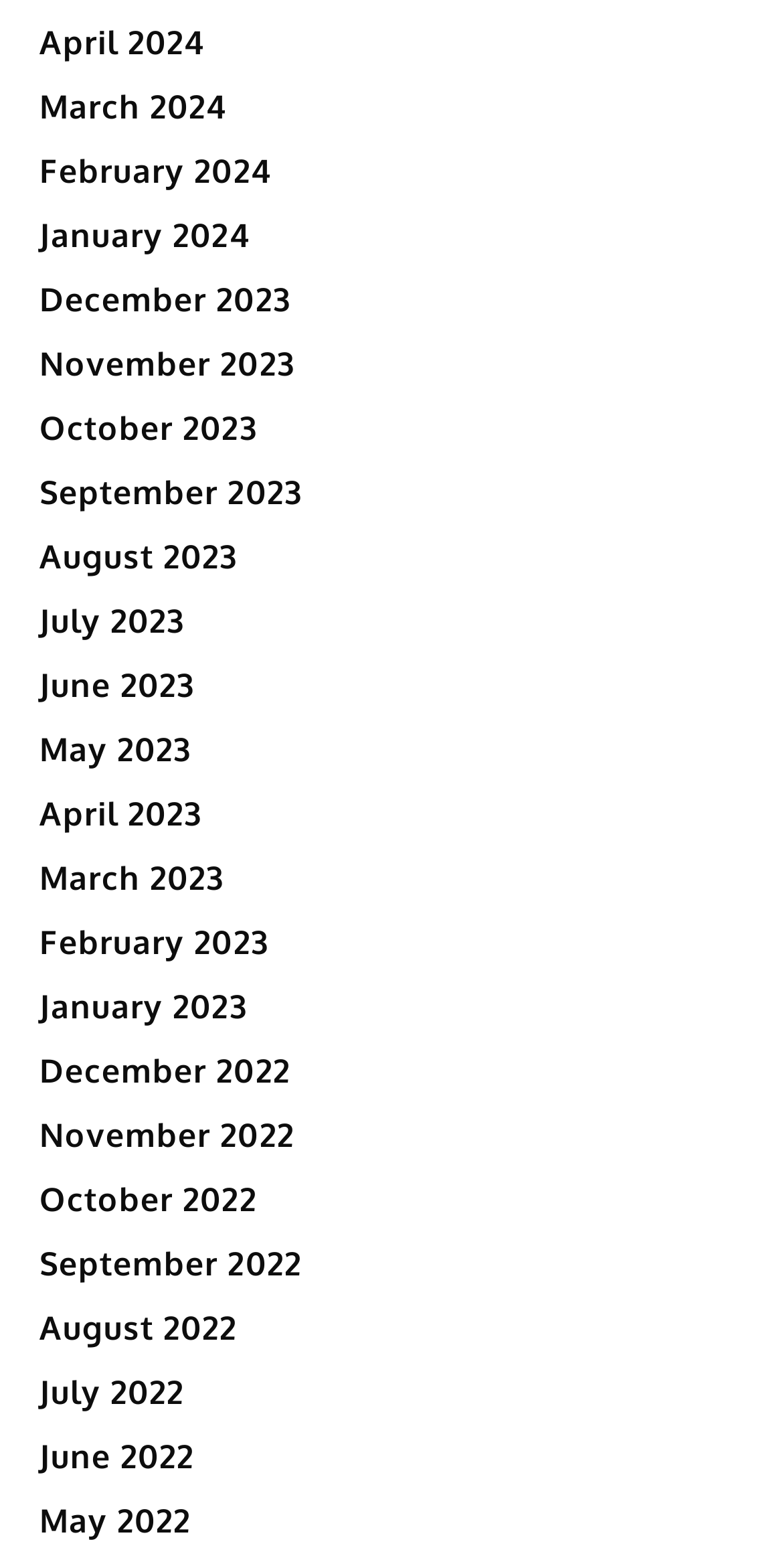Please provide the bounding box coordinates for the UI element as described: "November 2023". The coordinates must be four floats between 0 and 1, represented as [left, top, right, bottom].

[0.05, 0.219, 0.376, 0.244]